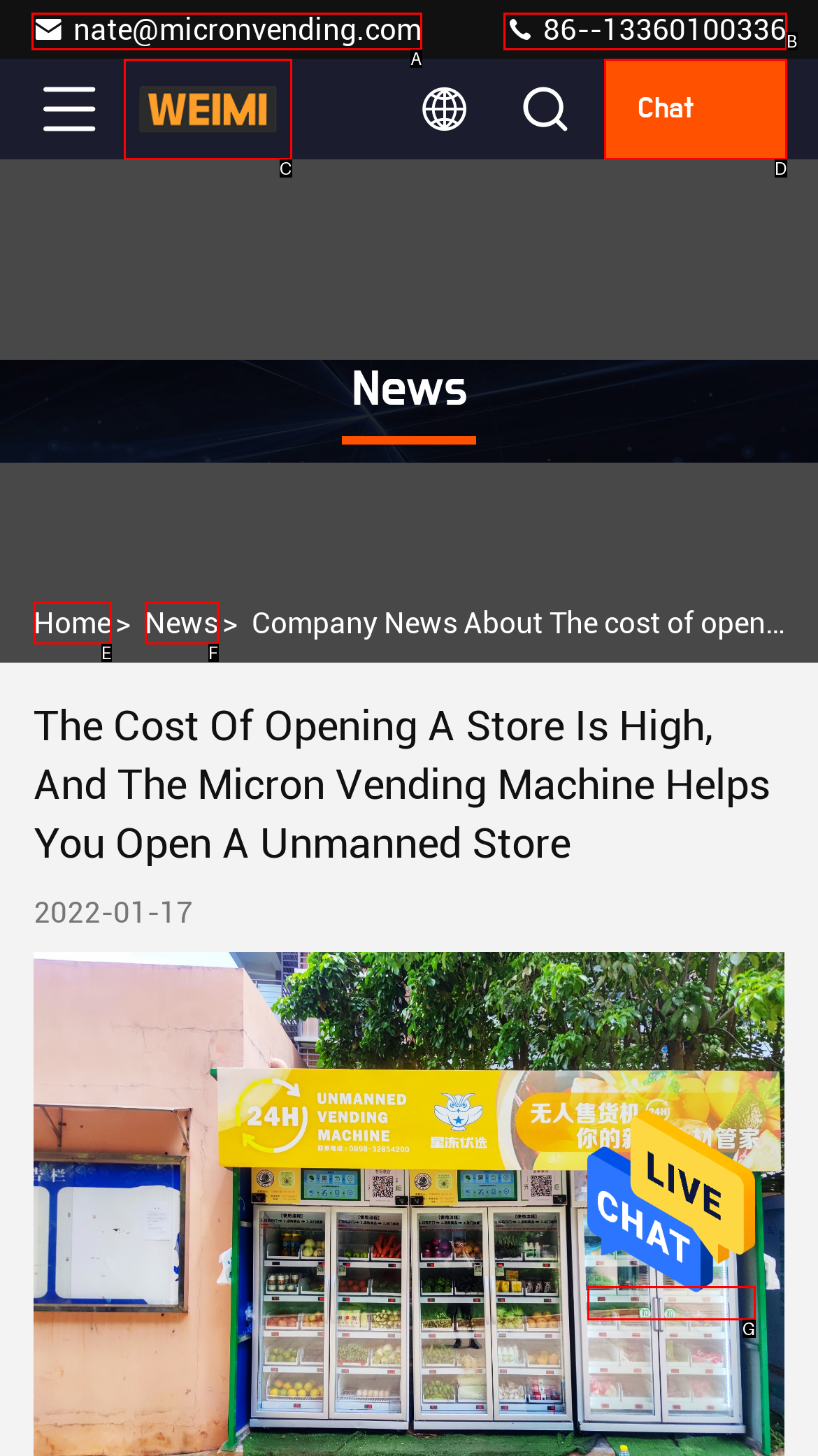Match the HTML element to the given description: title="Guangzhou Micron Vending Technology Co.,Ltd"
Indicate the option by its letter.

C